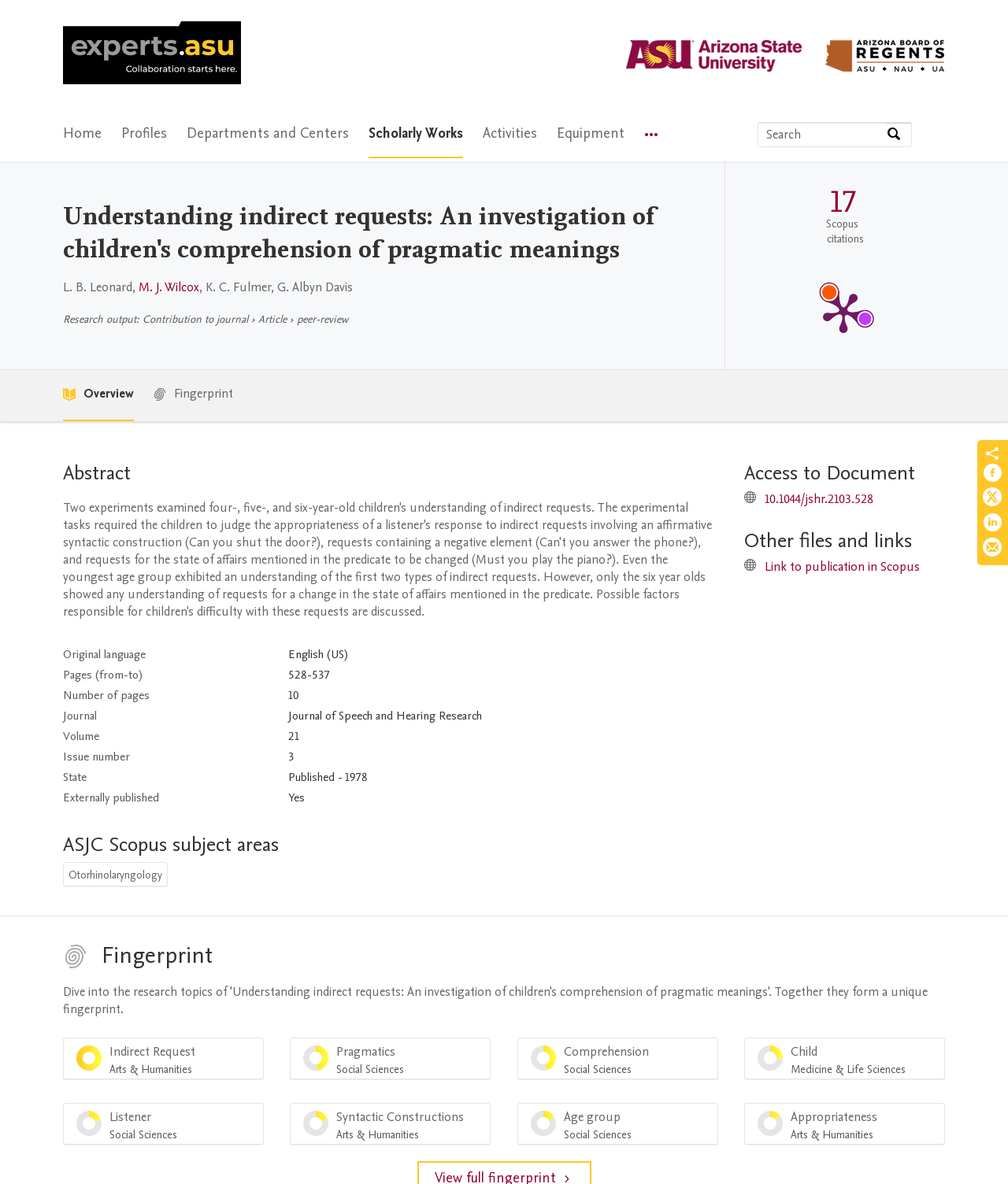Please provide a brief answer to the following inquiry using a single word or phrase:
What is the journal name of the publication?

Journal of Speech and Hearing Research